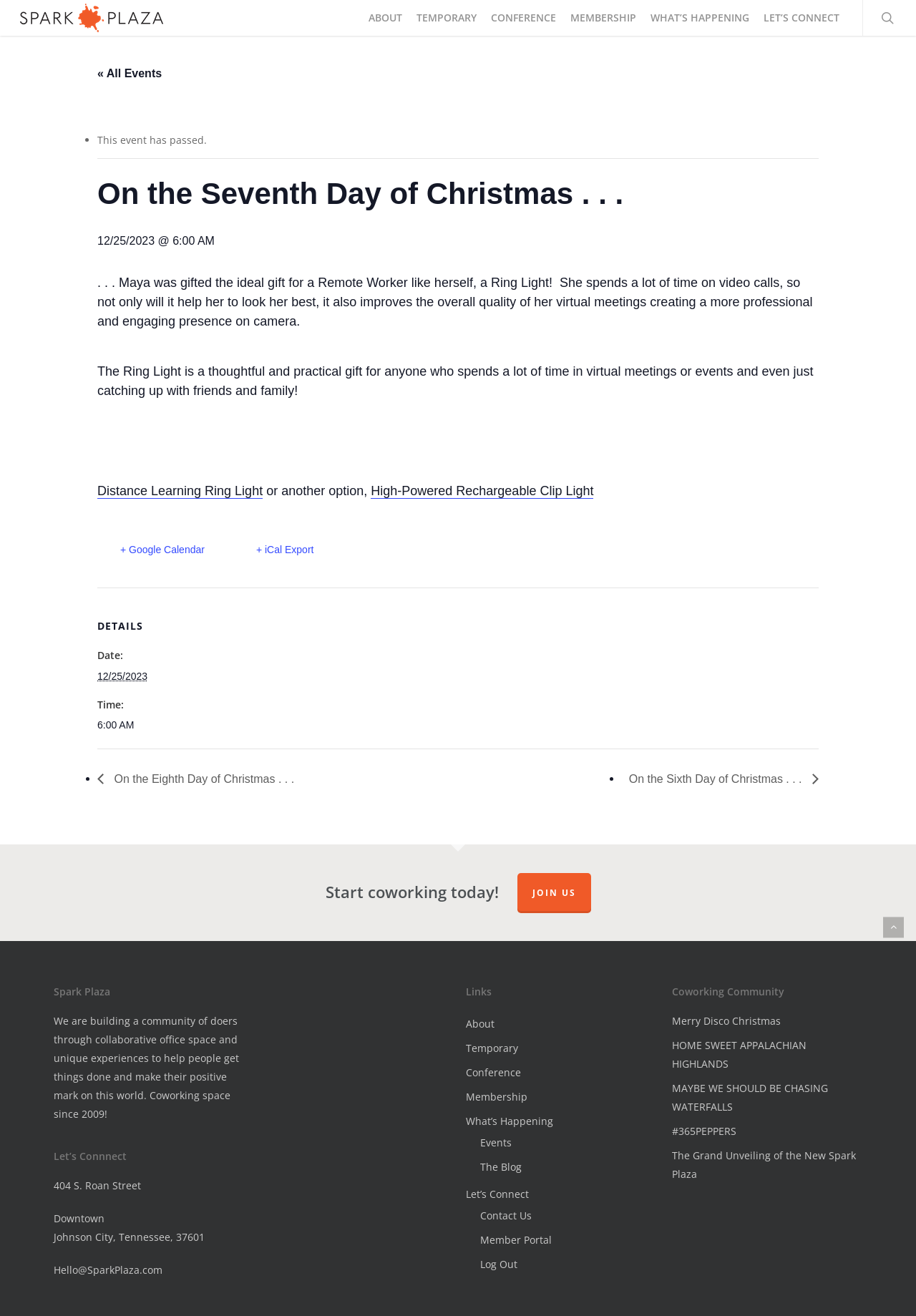Using the information shown in the image, answer the question with as much detail as possible: What is the date of the event?

I found the date of the event by looking at the details section of the event page. The date is listed as '12/25/2023' in the details section, which is located below the event title.